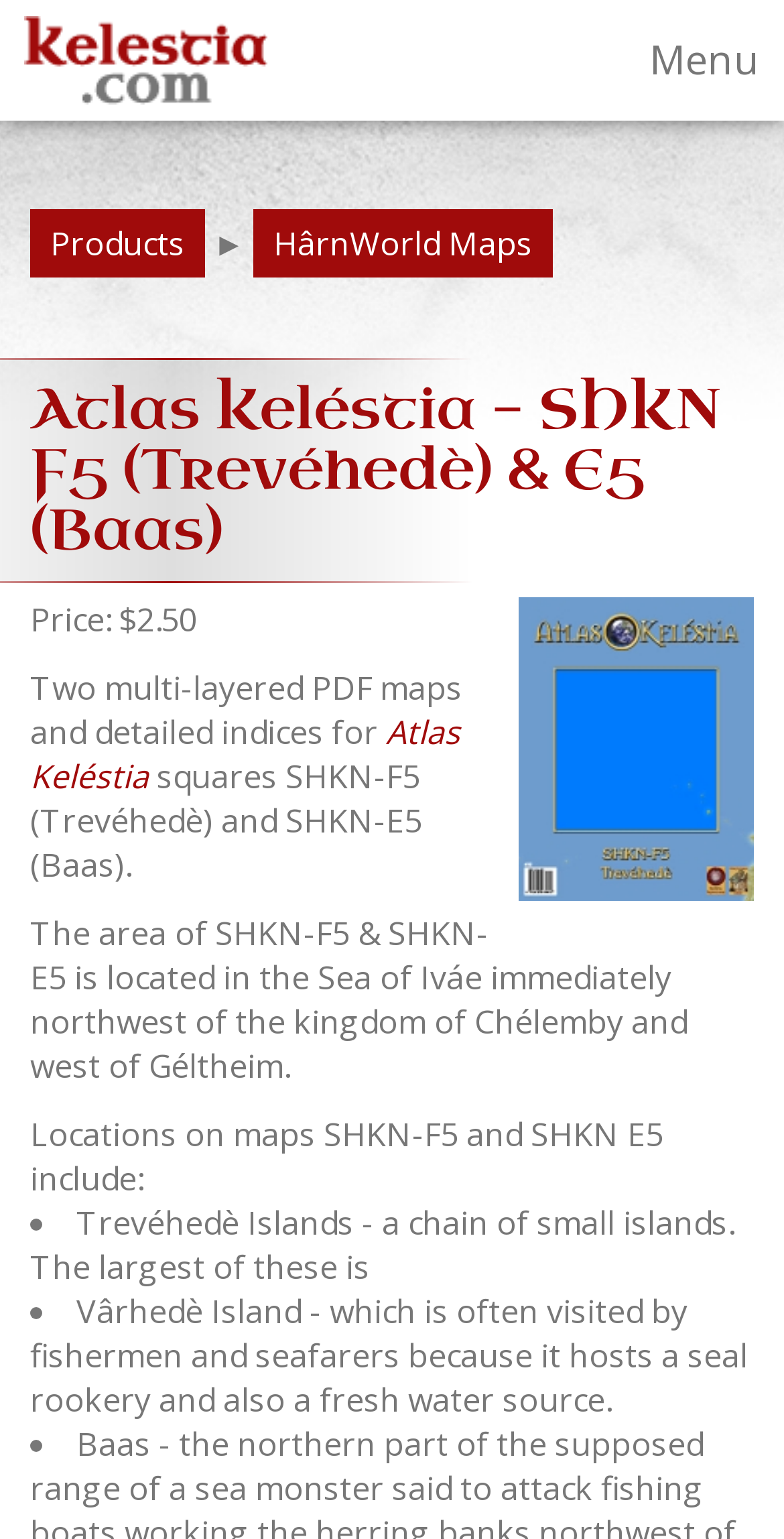Please find the bounding box coordinates in the format (top-left x, top-left y, bottom-right x, bottom-right y) for the given element description. Ensure the coordinates are floating point numbers between 0 and 1. Description: HârnWorld Maps

[0.323, 0.136, 0.705, 0.18]